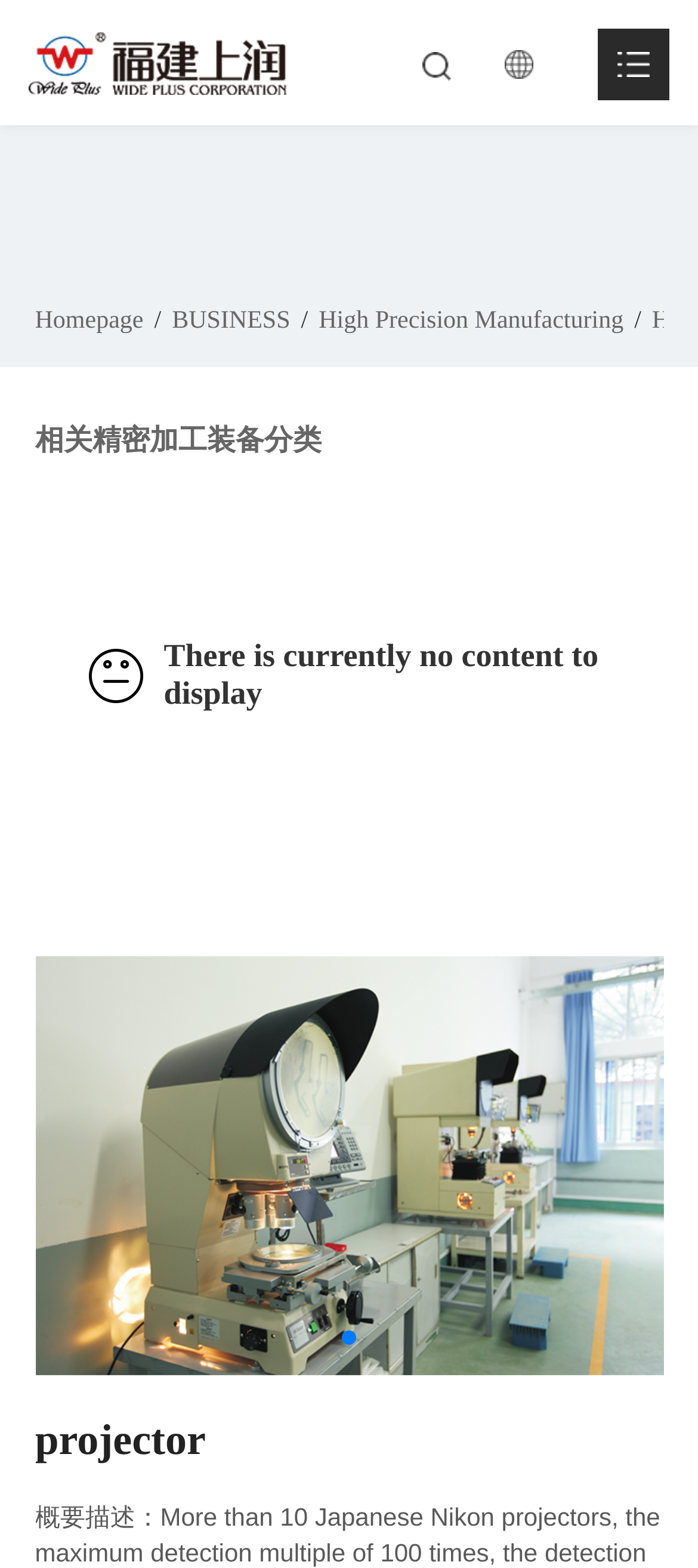Please identify the bounding box coordinates of the region to click in order to complete the given instruction: "search". The coordinates should be four float numbers between 0 and 1, i.e., [left, top, right, bottom].

[0.599, 0.075, 0.661, 0.144]